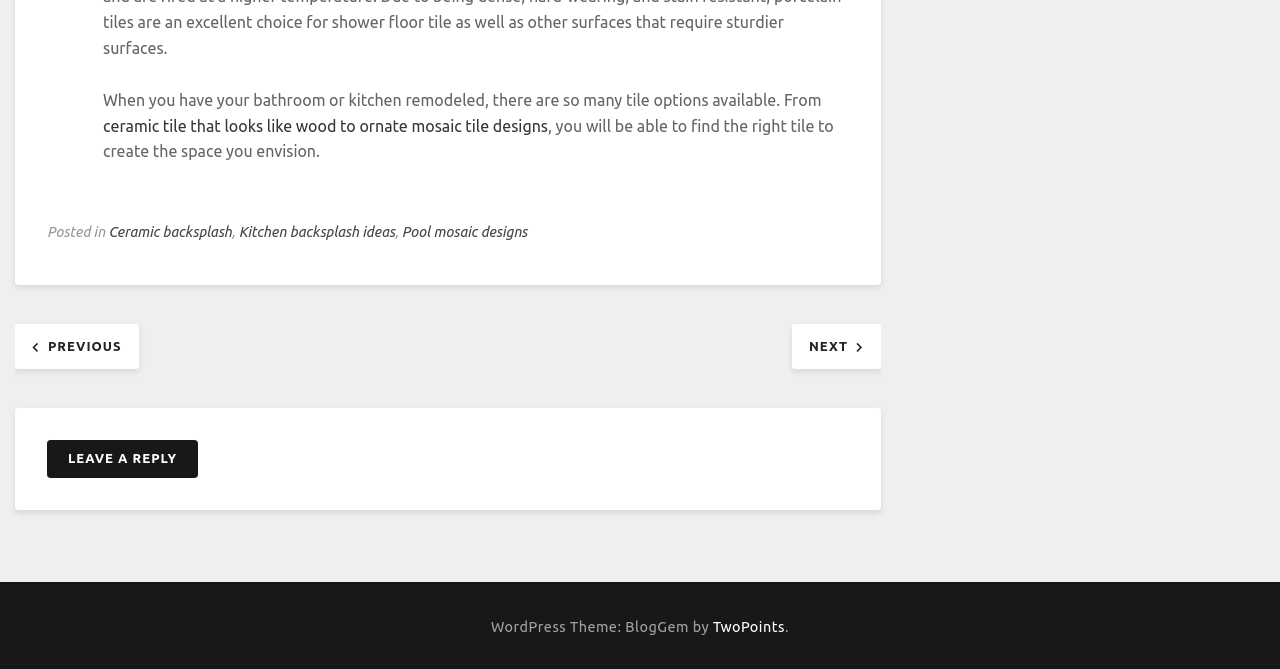What is the category of the current post? Based on the screenshot, please respond with a single word or phrase.

Ceramic backsplash